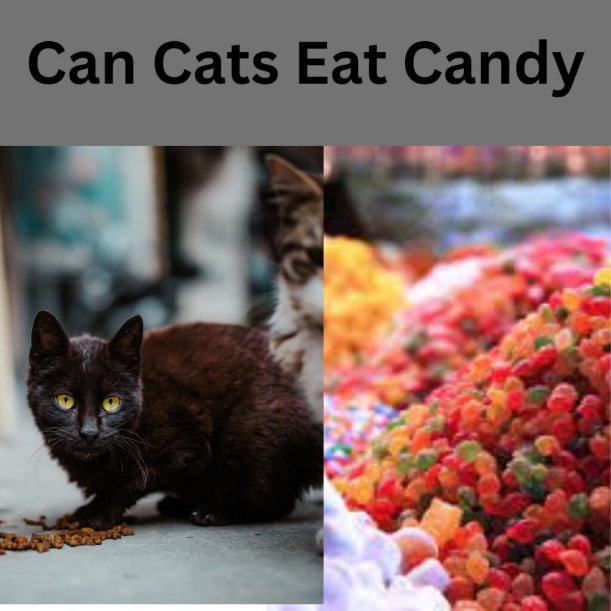What is surrounding the cat?
Answer the question with a thorough and detailed explanation.

The caption states that the cat is sitting on the ground, surrounded by colorful chunks of candy on the right side, which implies that the cat is surrounded by these sweets.